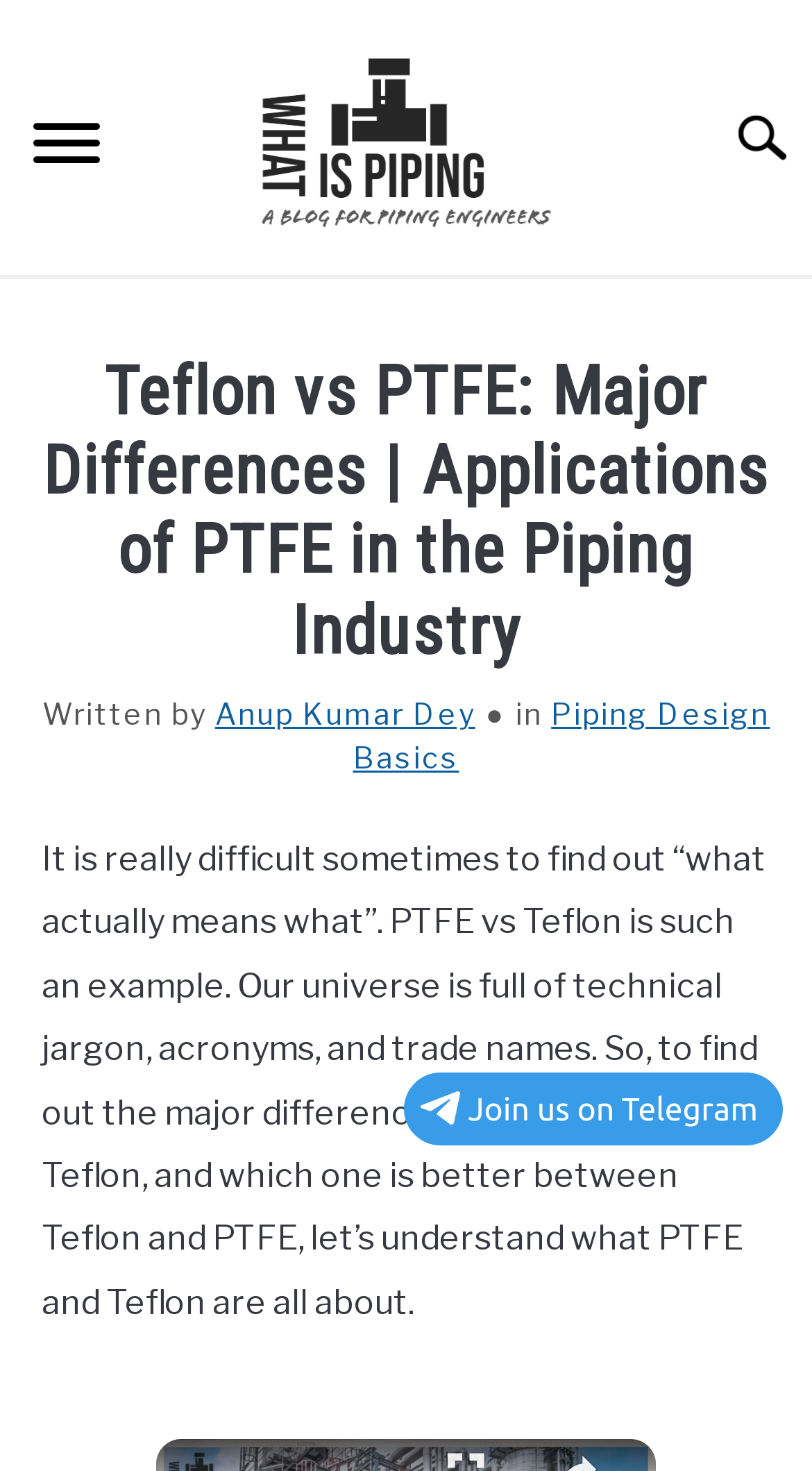What is the text of the first link on the webpage?
Based on the image, answer the question with a single word or brief phrase.

piping engineers blog